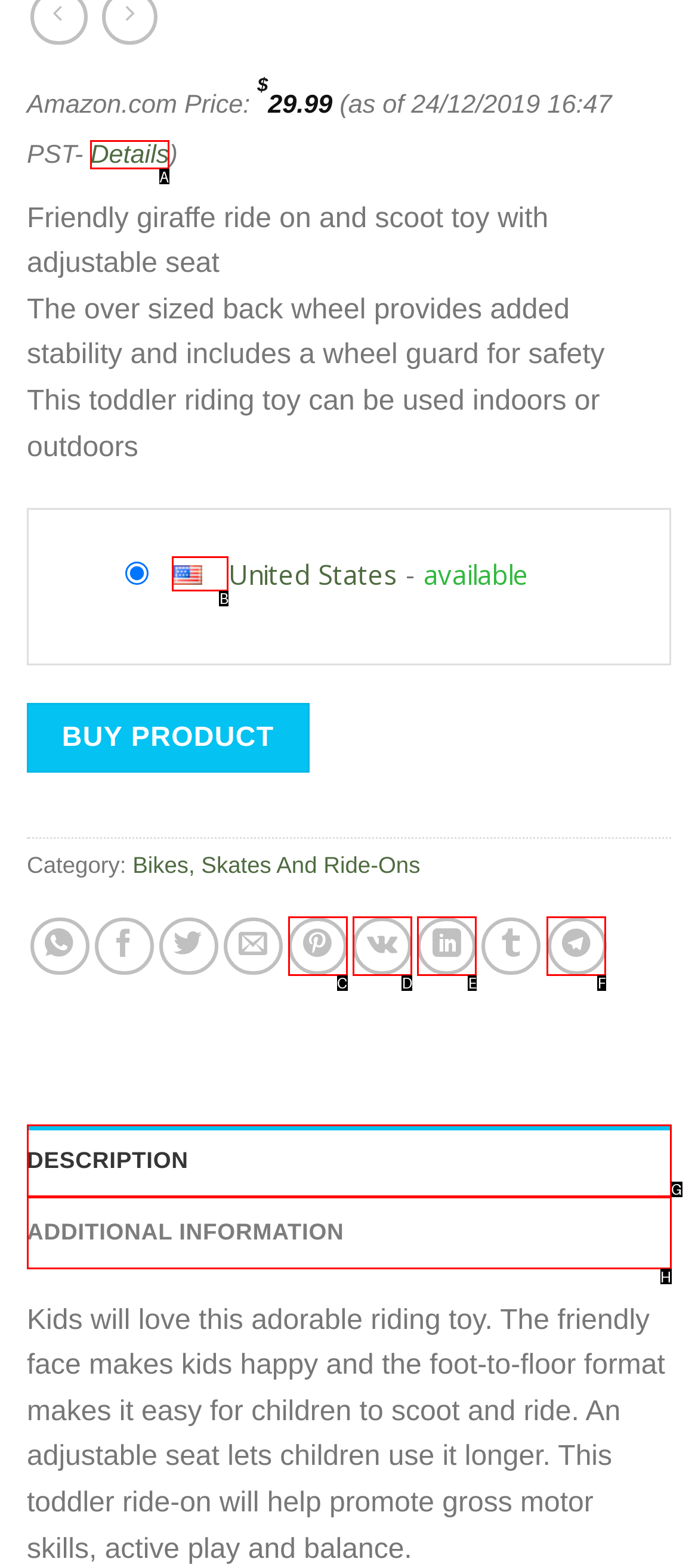Select the letter of the UI element that matches this task: Choose the United States option
Provide the answer as the letter of the correct choice.

B